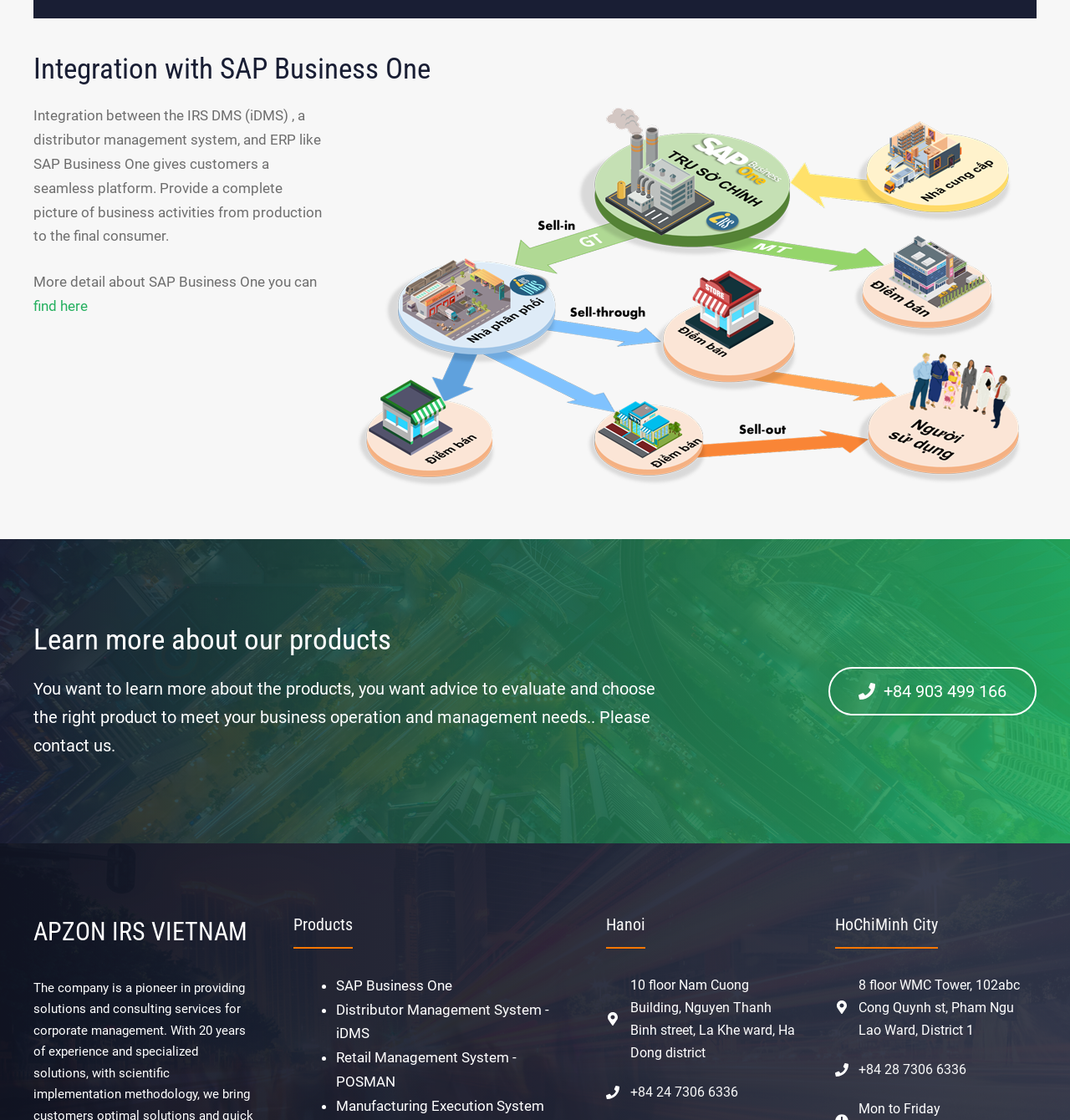Analyze the image and deliver a detailed answer to the question: What is the purpose of integrating iDMS with SAP Business One?

According to the StaticText element, 'Integration between the IRS DMS (iDMS), a distributor management system, and ERP like SAP Business One gives customers a seamless platform.' This implies that the purpose of integrating iDMS with SAP Business One is to provide a seamless platform.